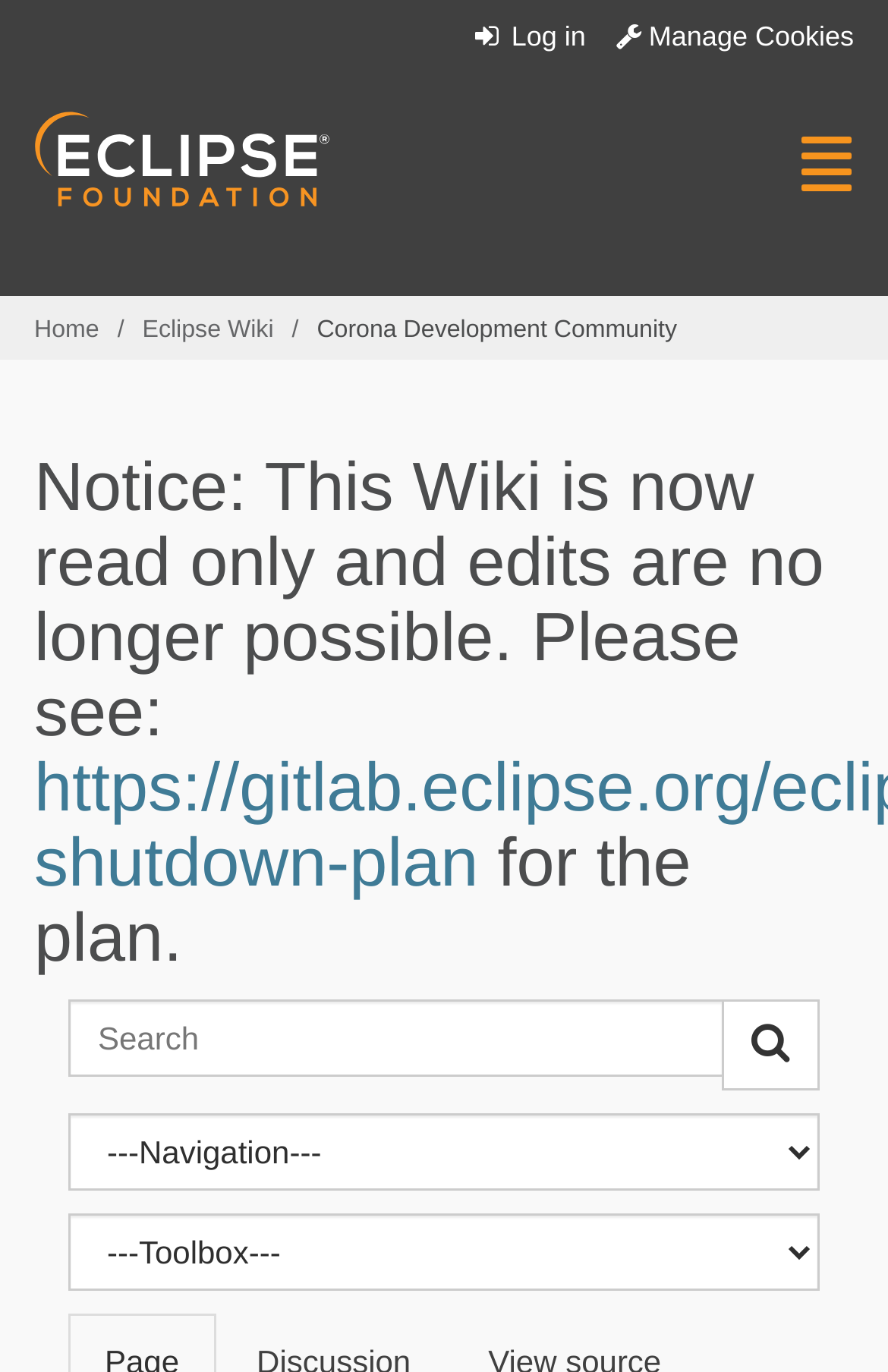Carefully examine the image and provide an in-depth answer to the question: How many links are in the top navigation bar?

I counted the links in the top navigation bar, which are 'Log in', 'Manage Cookies', 'Eclipse.org logo', and 'Toggle navigation'. Therefore, there are 4 links in the top navigation bar.